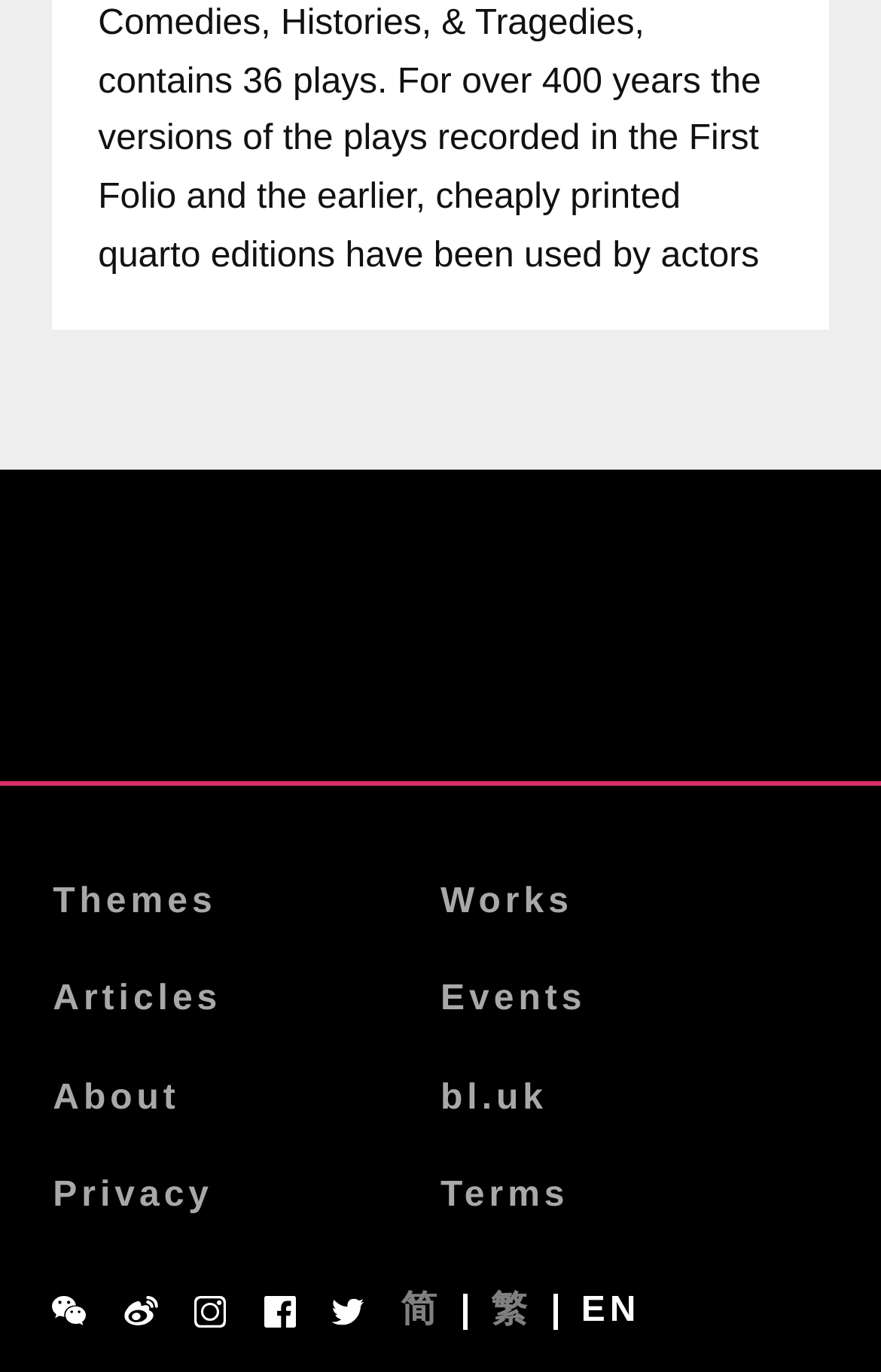What is the likely purpose of the webpage?
Answer the question with as much detail as possible.

Based on the presence of multiple categories and links to different types of content, the webpage is likely used to showcase and provide access to various types of content, such as themes, works, articles, events, and information about the organization or individual.